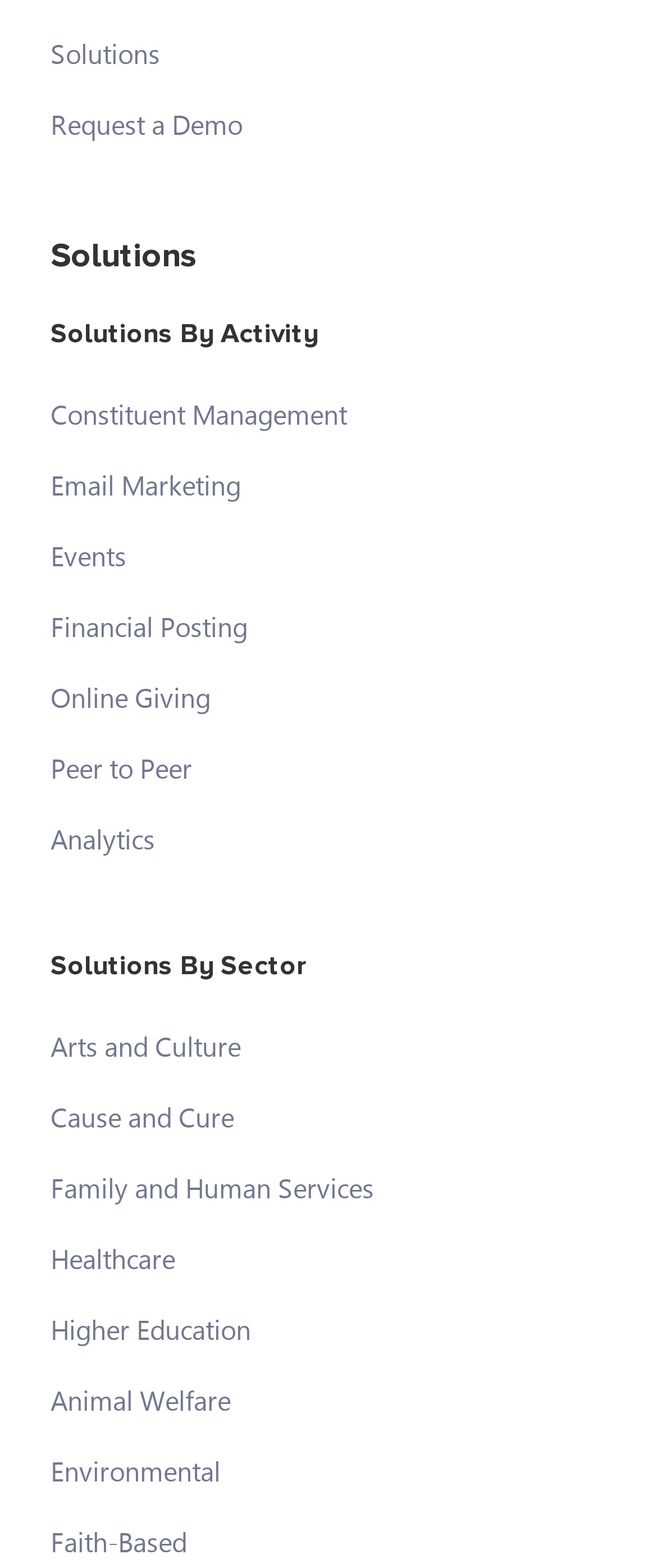Can you find the bounding box coordinates for the element that needs to be clicked to execute this instruction: "Learn about Analytics"? The coordinates should be given as four float numbers between 0 and 1, i.e., [left, top, right, bottom].

[0.077, 0.524, 0.236, 0.546]